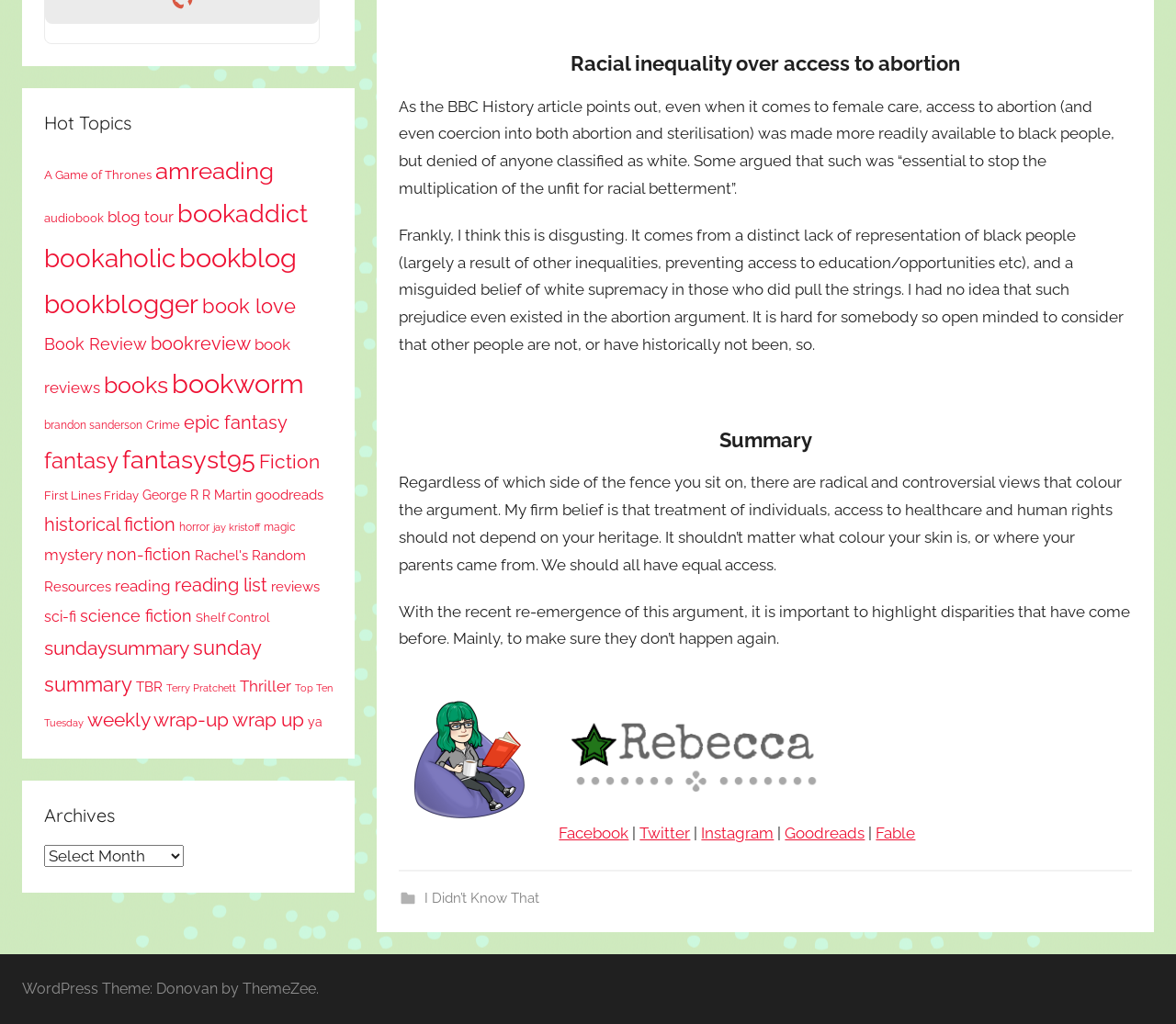Please find the bounding box coordinates of the clickable region needed to complete the following instruction: "Explore the 'Hot Topics' section". The bounding box coordinates must consist of four float numbers between 0 and 1, i.e., [left, top, right, bottom].

[0.038, 0.108, 0.283, 0.133]